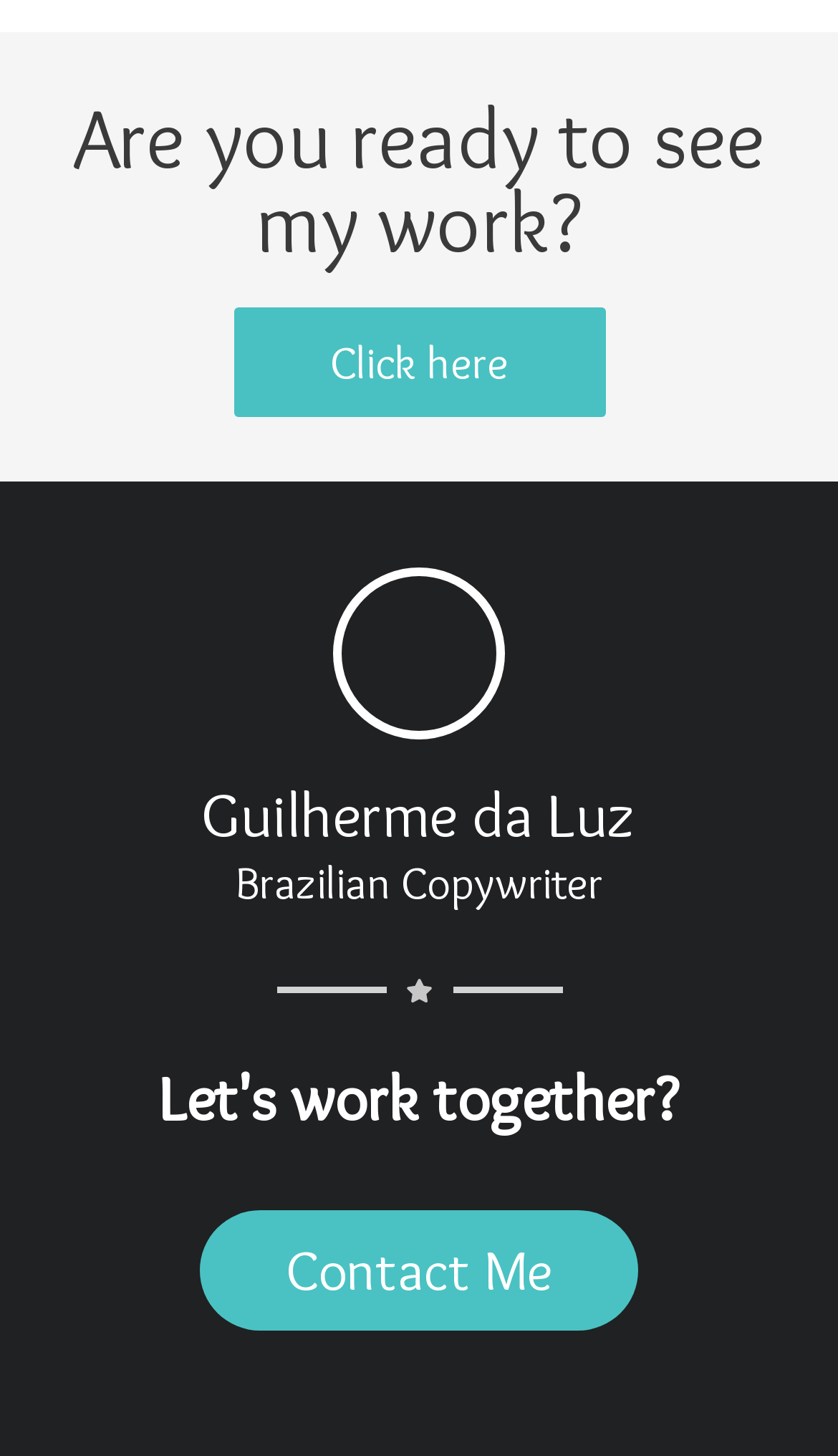How many buttons are there on the page?
Using the image as a reference, give a one-word or short phrase answer.

2